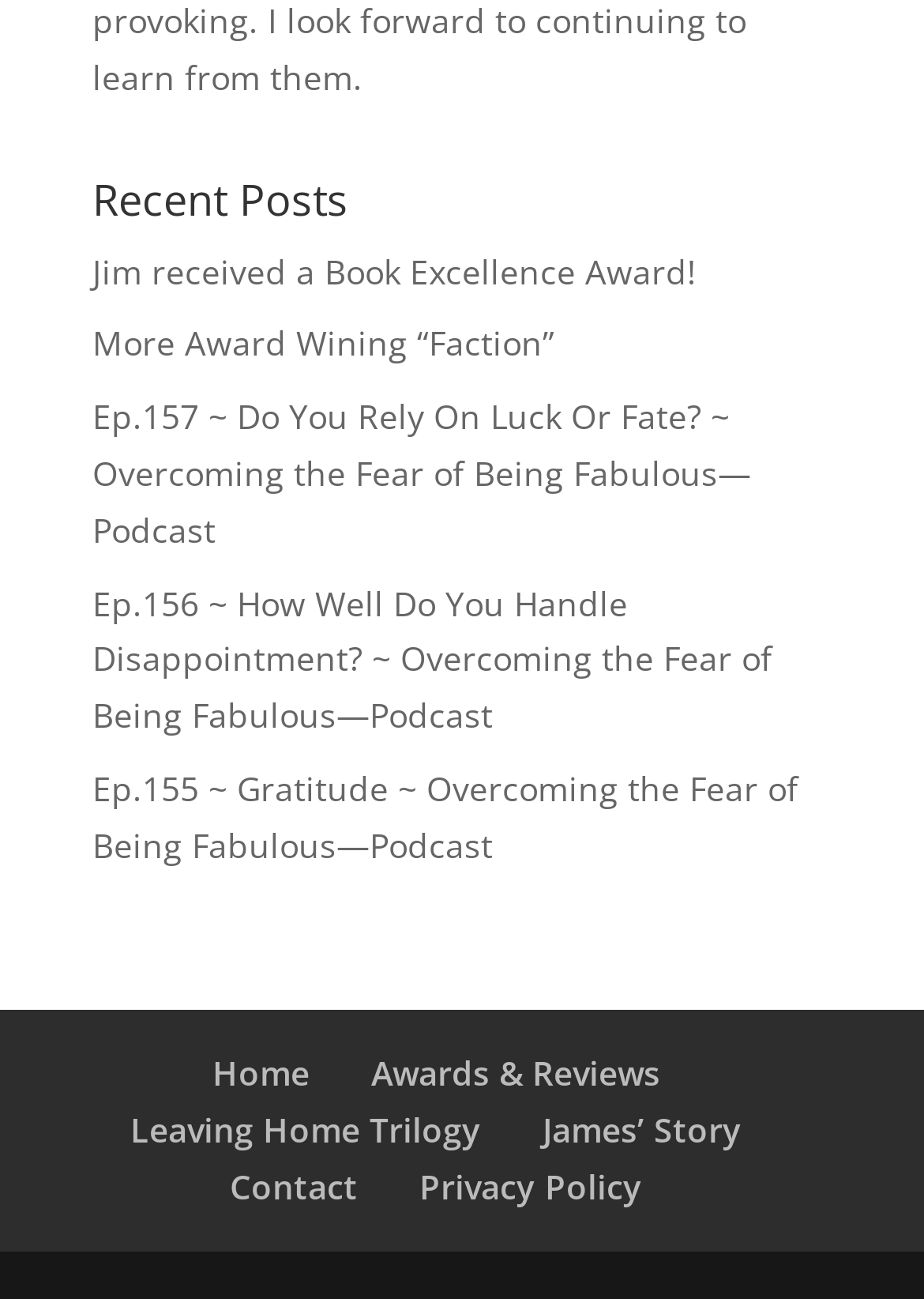Please answer the following question as detailed as possible based on the image: 
What is the last link in the navigation menu?

I looked at the navigation menu at the bottom of the page and found the last link to be 'Privacy Policy'.